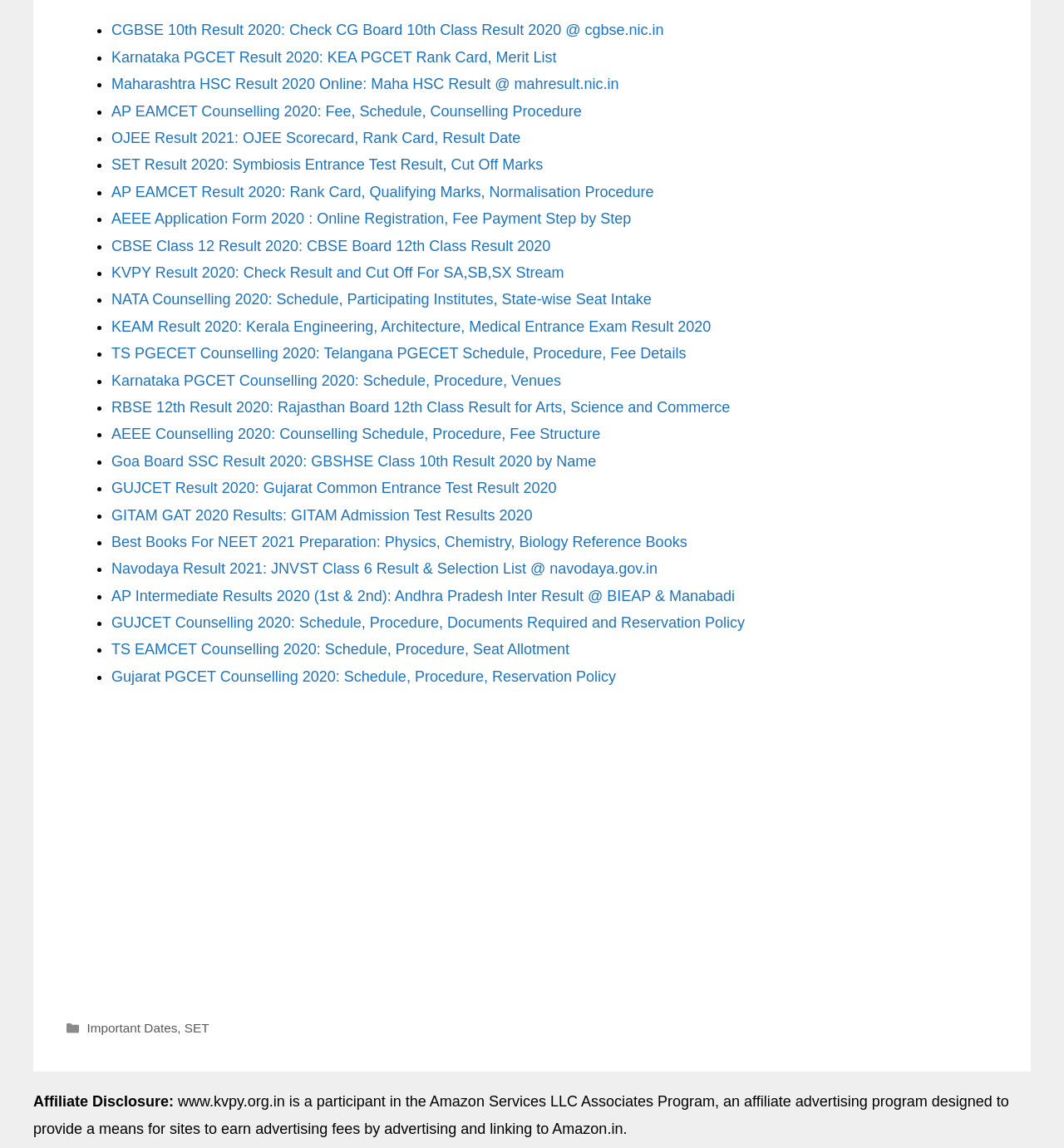Pinpoint the bounding box coordinates of the area that should be clicked to complete the following instruction: "Read Affiliate Disclosure". The coordinates must be given as four float numbers between 0 and 1, i.e., [left, top, right, bottom].

[0.031, 0.952, 0.948, 0.99]